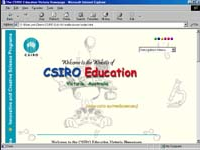Detail the scene shown in the image extensively.

The image depicts an early web page for CSIRO Education, showcasing a colorful and engaging design typical of late 1990s websites. The header prominently features the logo of CSIRO, a scientific research organization in Australia, along with the text "Welcome to the World of CSIRO Education" in a playful, inviting font. The layout includes animated and whimsical graphic elements, indicative of the era's emphasis on creativity and fun in educational resources. Below the header, a navigation section is present, potentially linking to various educational materials and programs. The overall aesthetic is vibrant and child-friendly, aiming to engage visitors within an educational context.